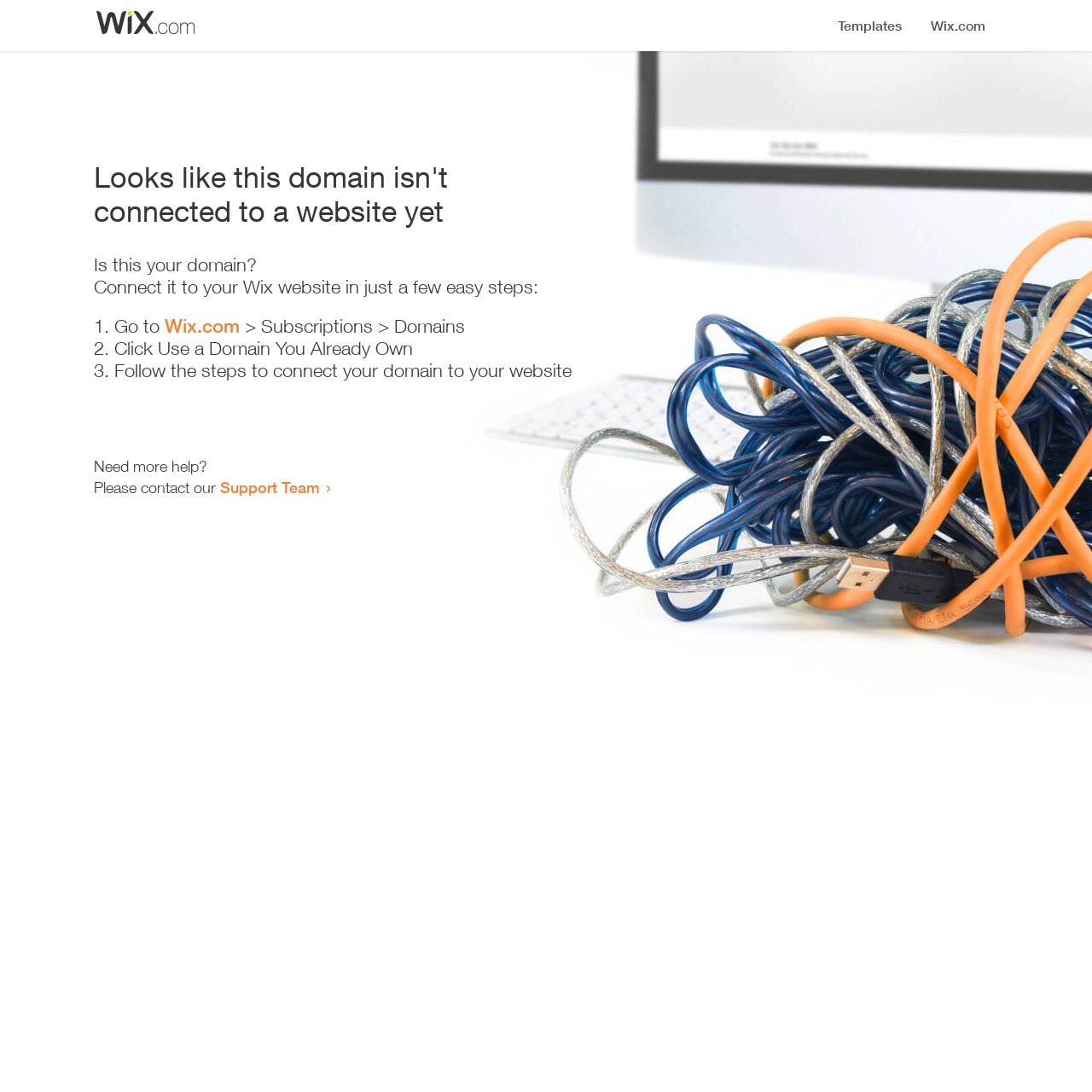Please provide the bounding box coordinates for the UI element as described: "Terms & Conditions". The coordinates must be four floats between 0 and 1, represented as [left, top, right, bottom].

None